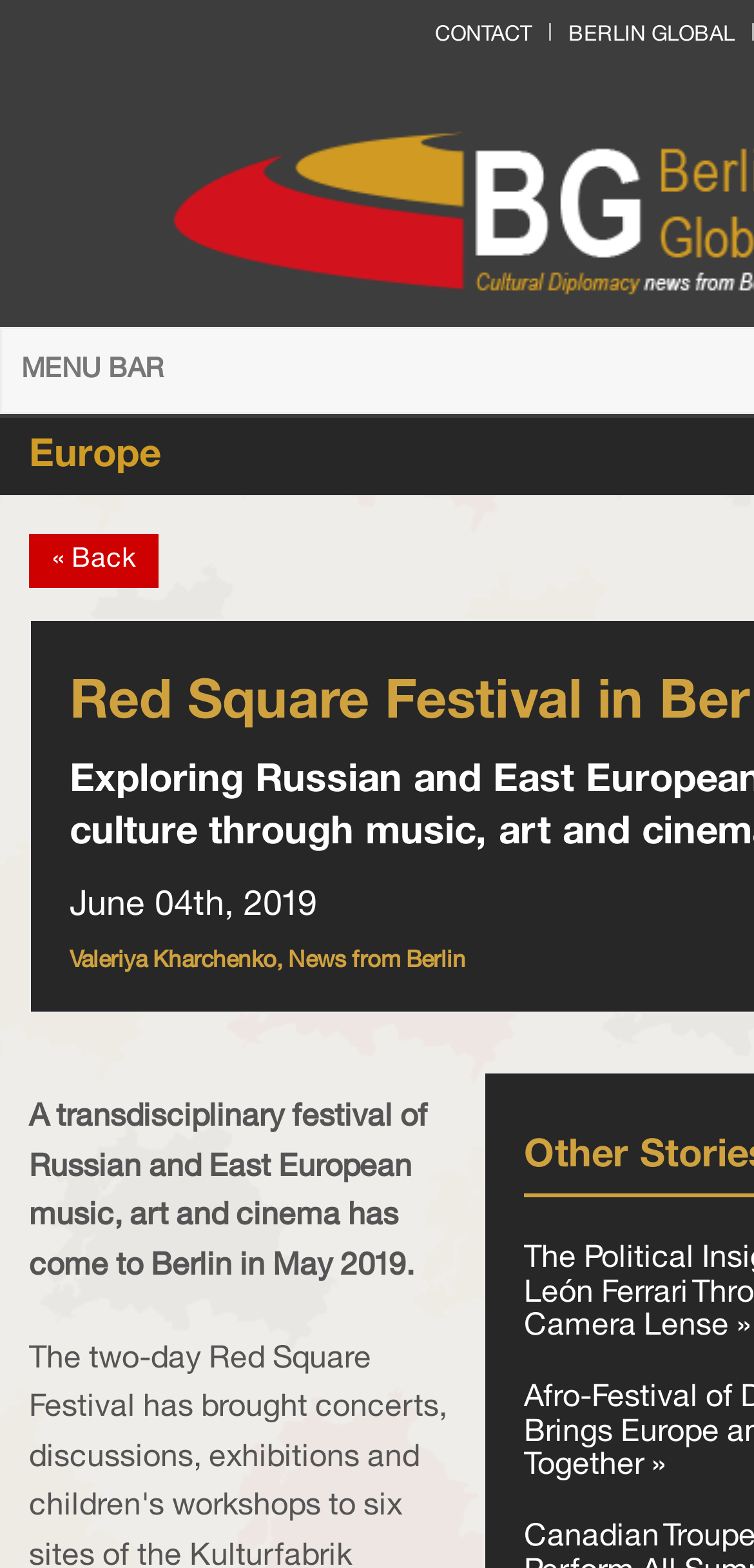Provide the bounding box coordinates, formatted as (top-left x, top-left y, bottom-right x, bottom-right y), with all values being floating point numbers between 0 and 1. Identify the bounding box of the UI element that matches the description: Berlin Global

[0.754, 0.016, 0.974, 0.028]